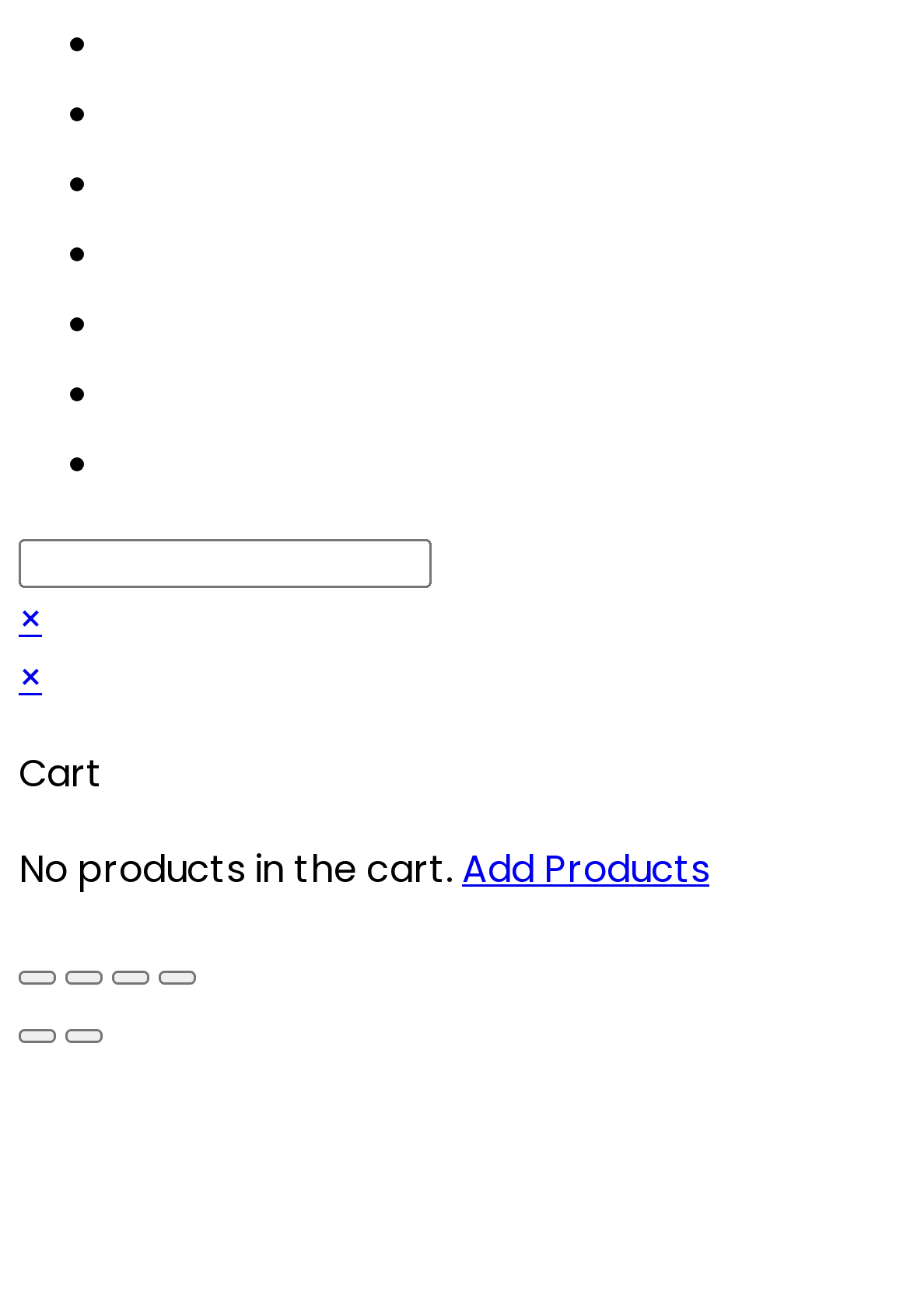What is the status of the cart?
Look at the image and respond to the question as thoroughly as possible.

The static text 'No products in the cart.' with bounding box [0.021, 0.64, 0.508, 0.681] indicates that there are no products in the cart.